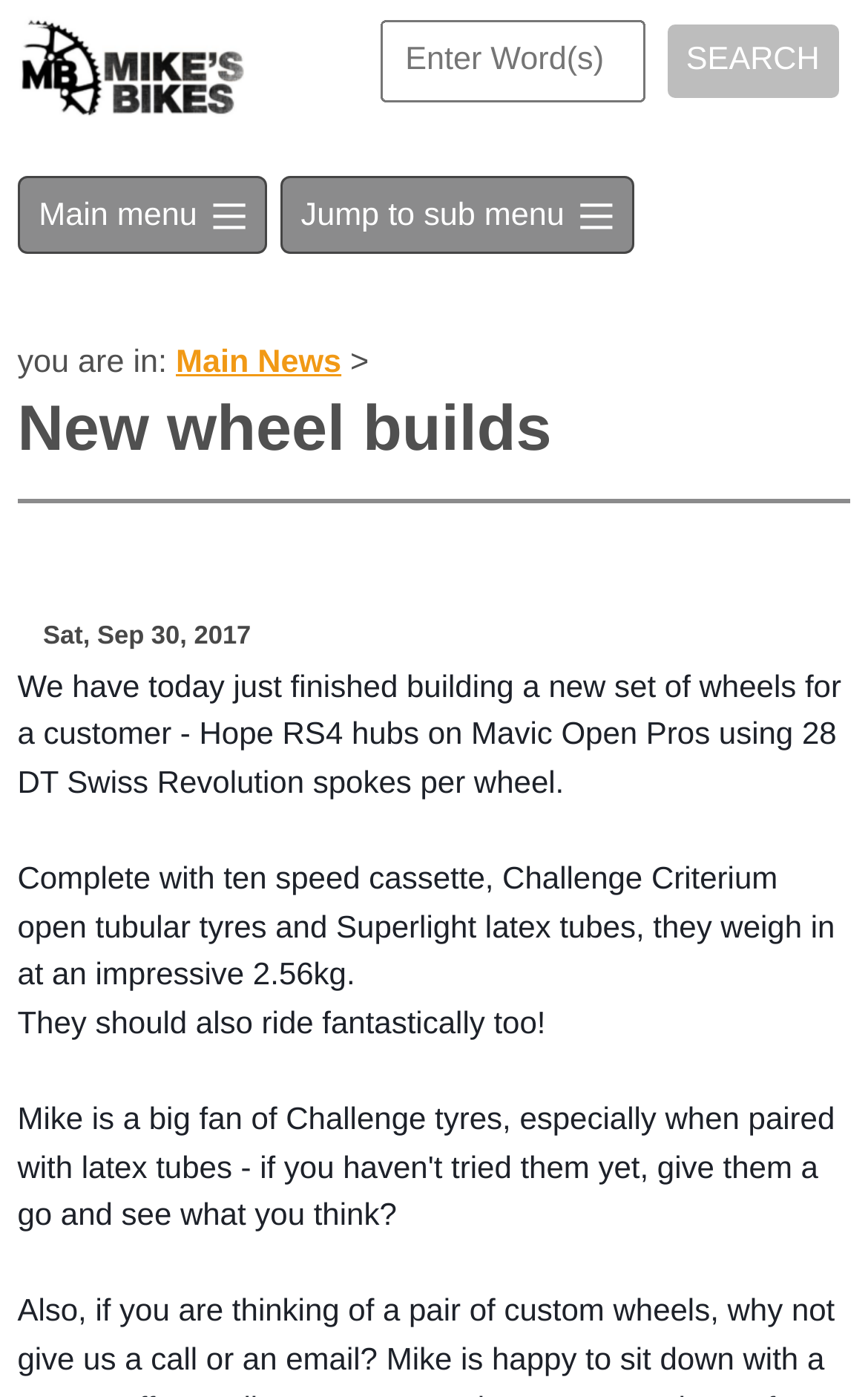What is the principal heading displayed on the webpage?

you are in: Main News >
New wheel builds